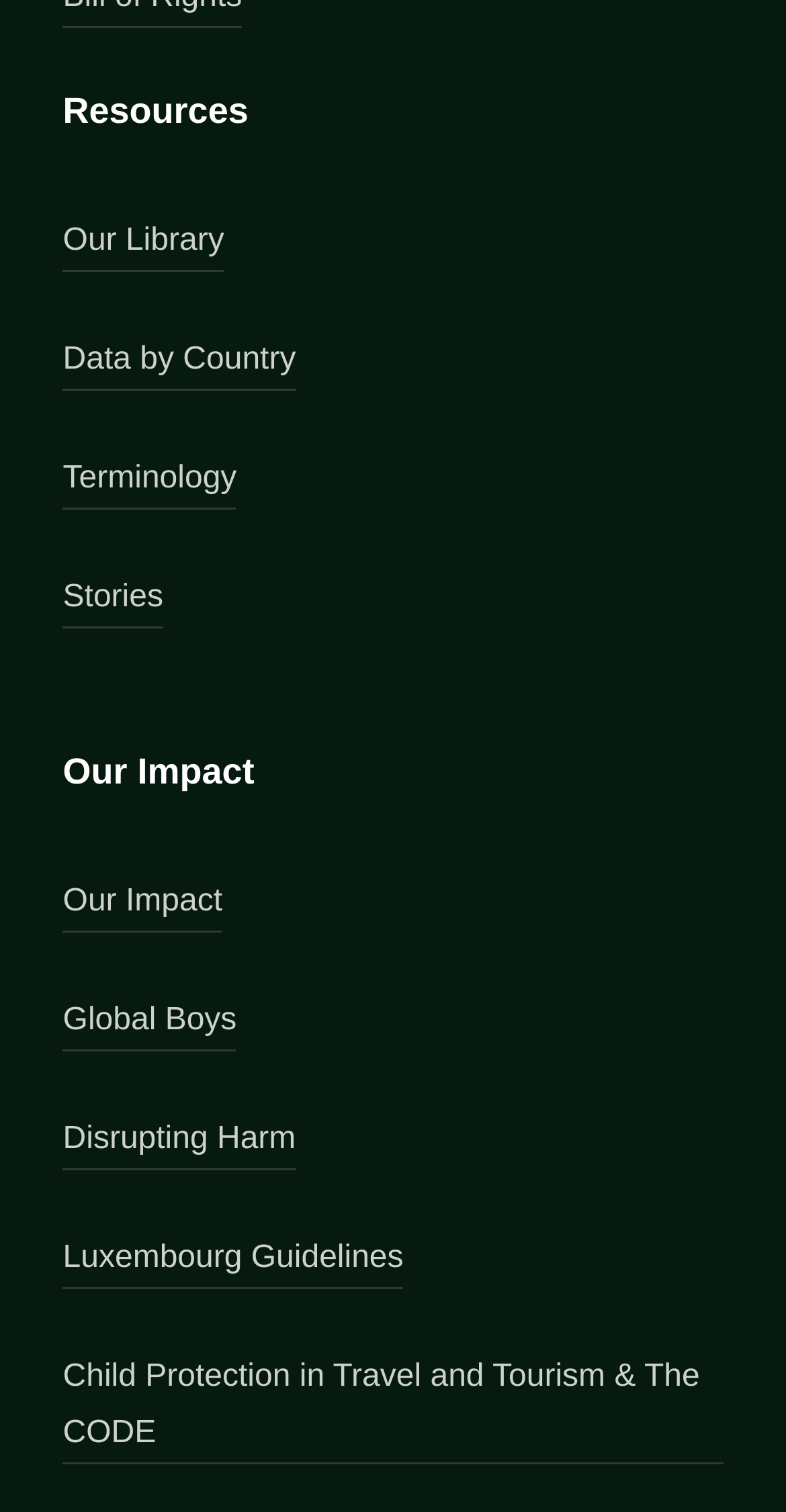What is the last impact story listed?
Look at the screenshot and respond with one word or a short phrase.

Child Protection in Travel and Tourism & The CODE